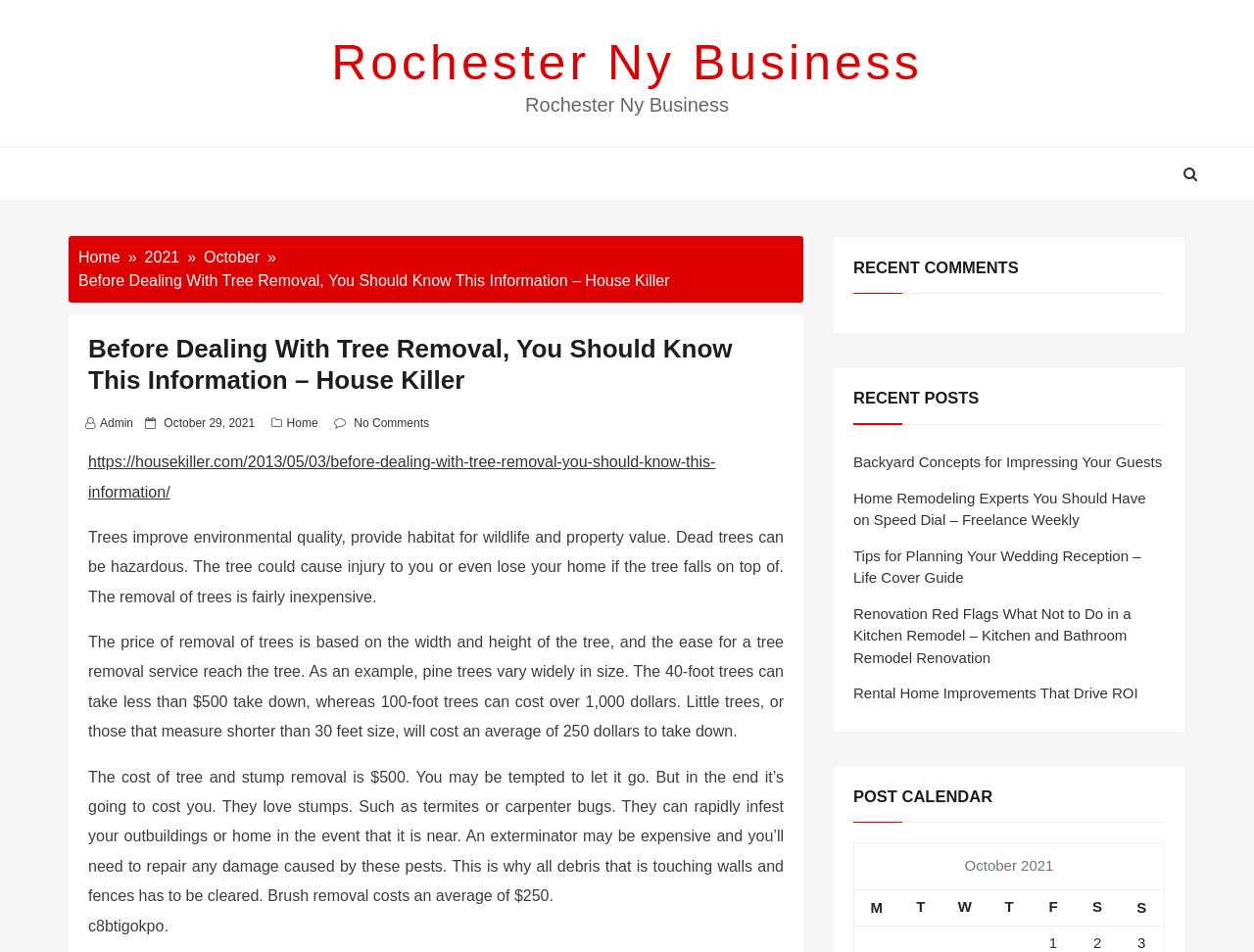Given the webpage screenshot, identify the bounding box of the UI element that matches this description: "No Comments".

[0.282, 0.437, 0.342, 0.452]